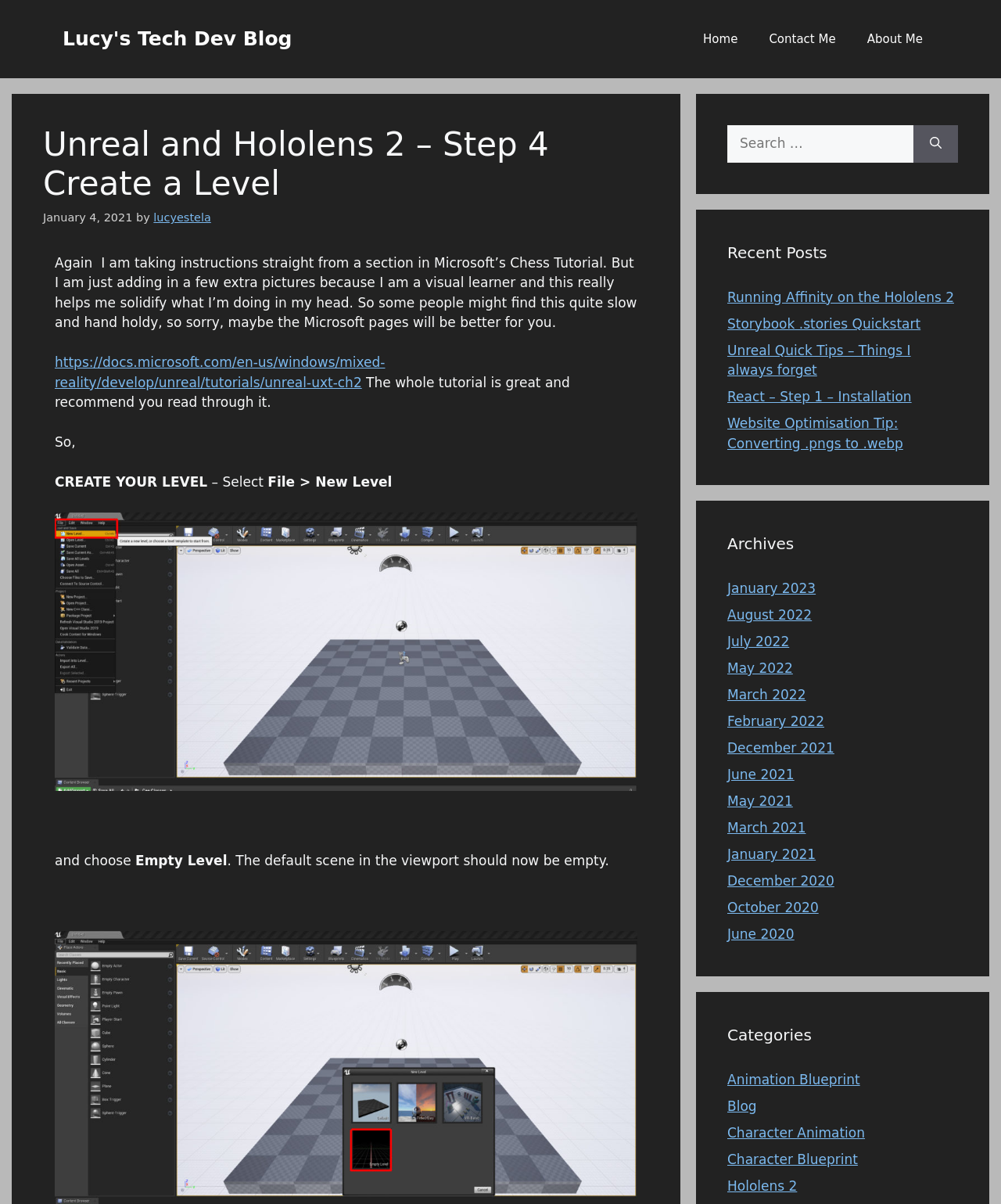What is the default scene in the viewport after creating a new level?
Using the information from the image, provide a comprehensive answer to the question.

According to the text 'The default scene in the viewport should now be empty.' which is located after the instruction to create a new level, the default scene in the viewport will be empty after creating a new level.